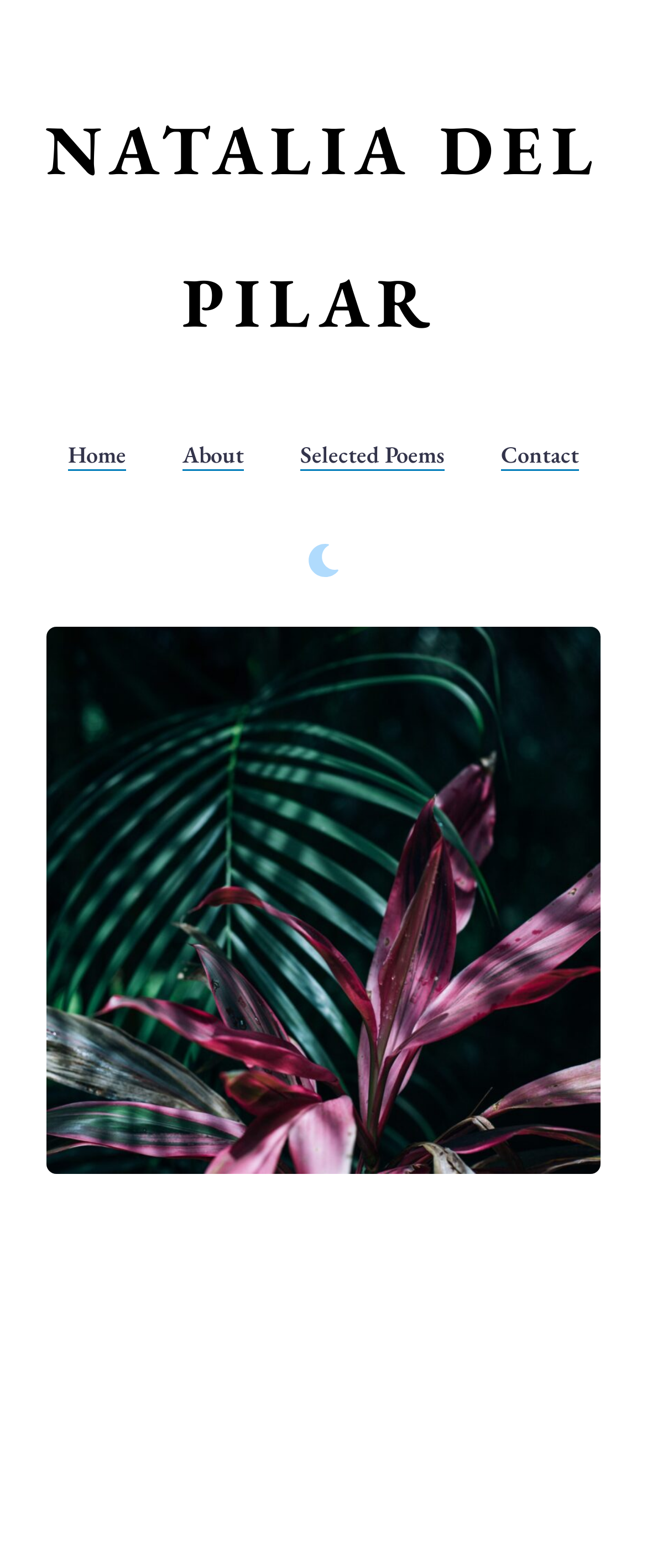Summarize the contents and layout of the webpage in detail.

The webpage is a portfolio for Natalia del Pilar, showcasing her work. At the top, there is a large heading with her name, "NATALIA DEL PILAR", which spans almost the entire width of the page. Below her name, there is a navigation menu with four links: "Home", "About", "Selected Poems", and "Contact", arranged horizontally from left to right.

On the right side of the navigation menu, there is a small image. Further down the page, there is another heading, "The Women of Matinino", which is centered and takes up most of the page's width. Below this heading, there are three lines of text, with the first line stating "Published:", the second line mentioning "Strange Horizons,", and the third line specifying "Issue 10 January 2022". These lines of text are aligned to the left and are stacked vertically.